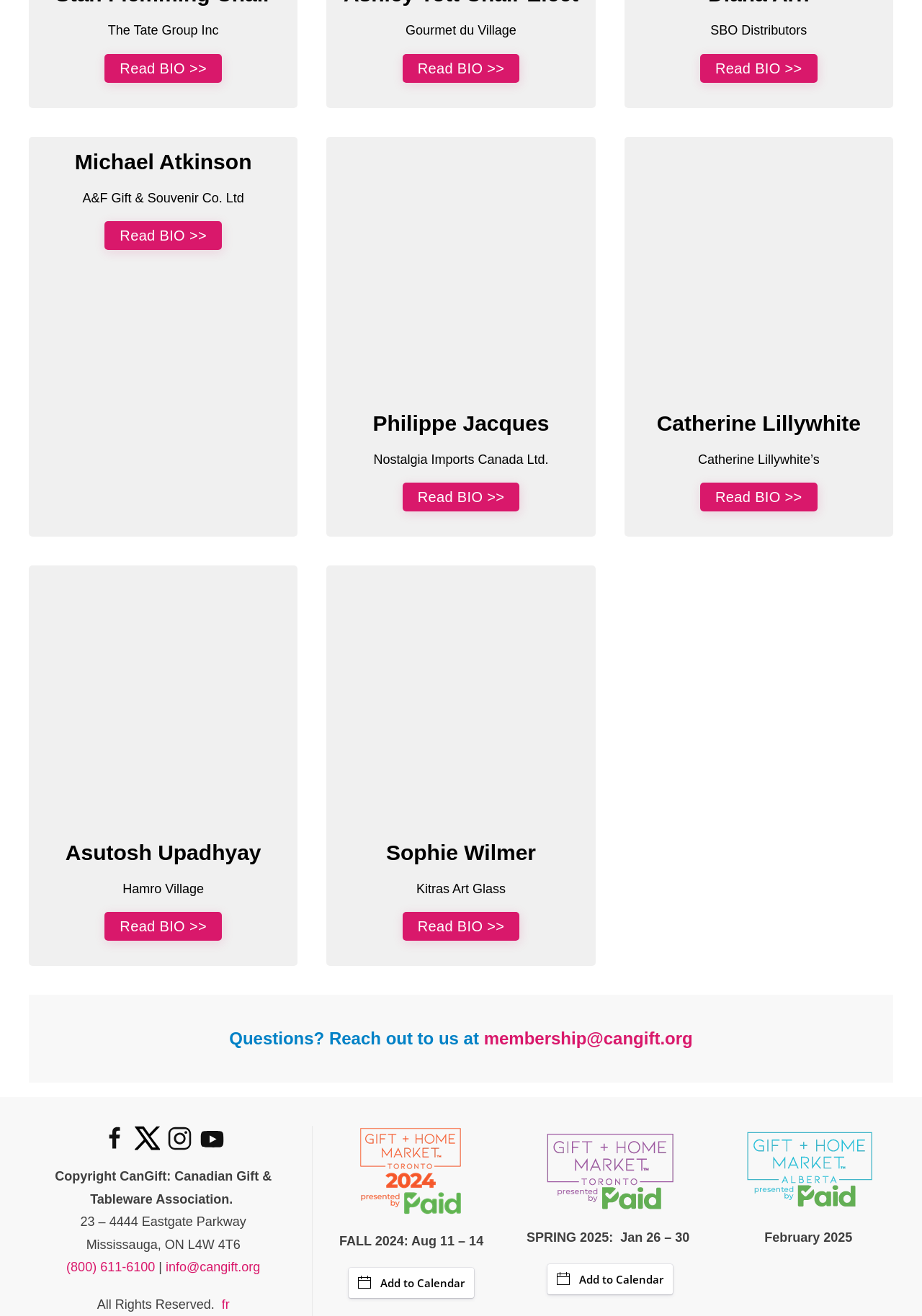What is the name of the organization?
Please provide a single word or phrase answer based on the image.

CanGift